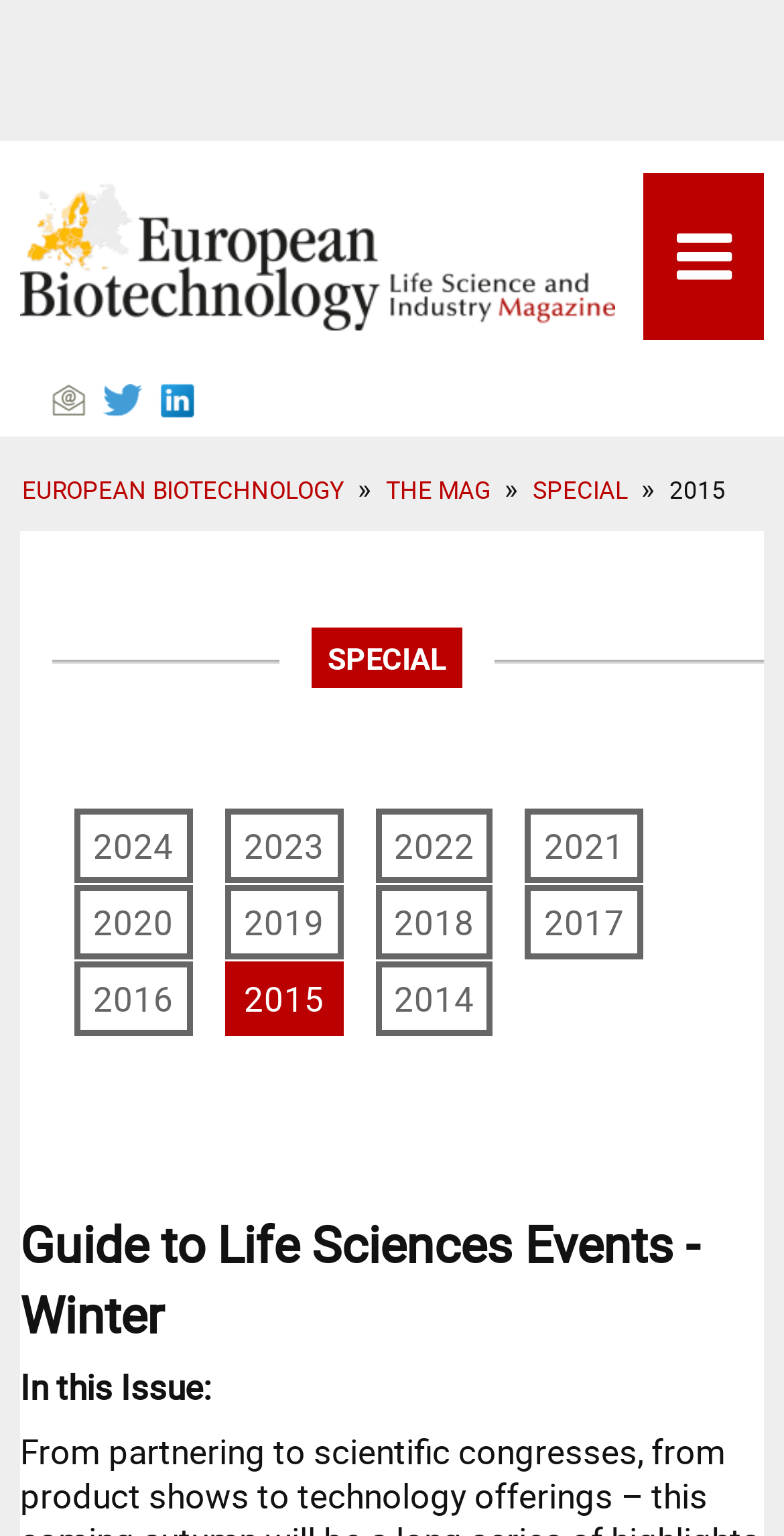Please indicate the bounding box coordinates for the clickable area to complete the following task: "click the European Biotechnology link". The coordinates should be specified as four float numbers between 0 and 1, i.e., [left, top, right, bottom].

[0.026, 0.118, 0.974, 0.223]